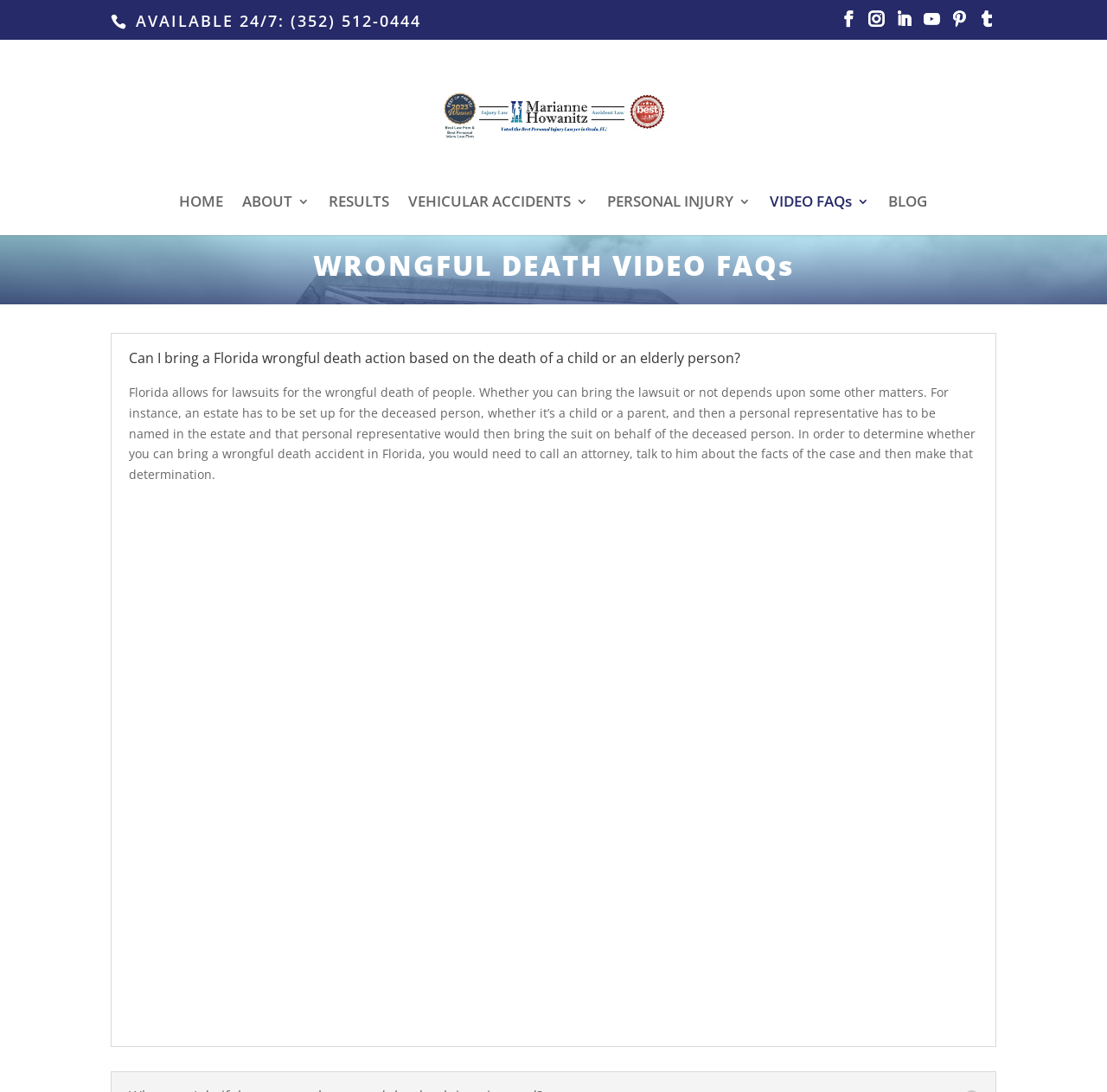Identify the bounding box of the HTML element described as: "alt="Ocala Accident Law"".

[0.178, 0.097, 0.824, 0.112]